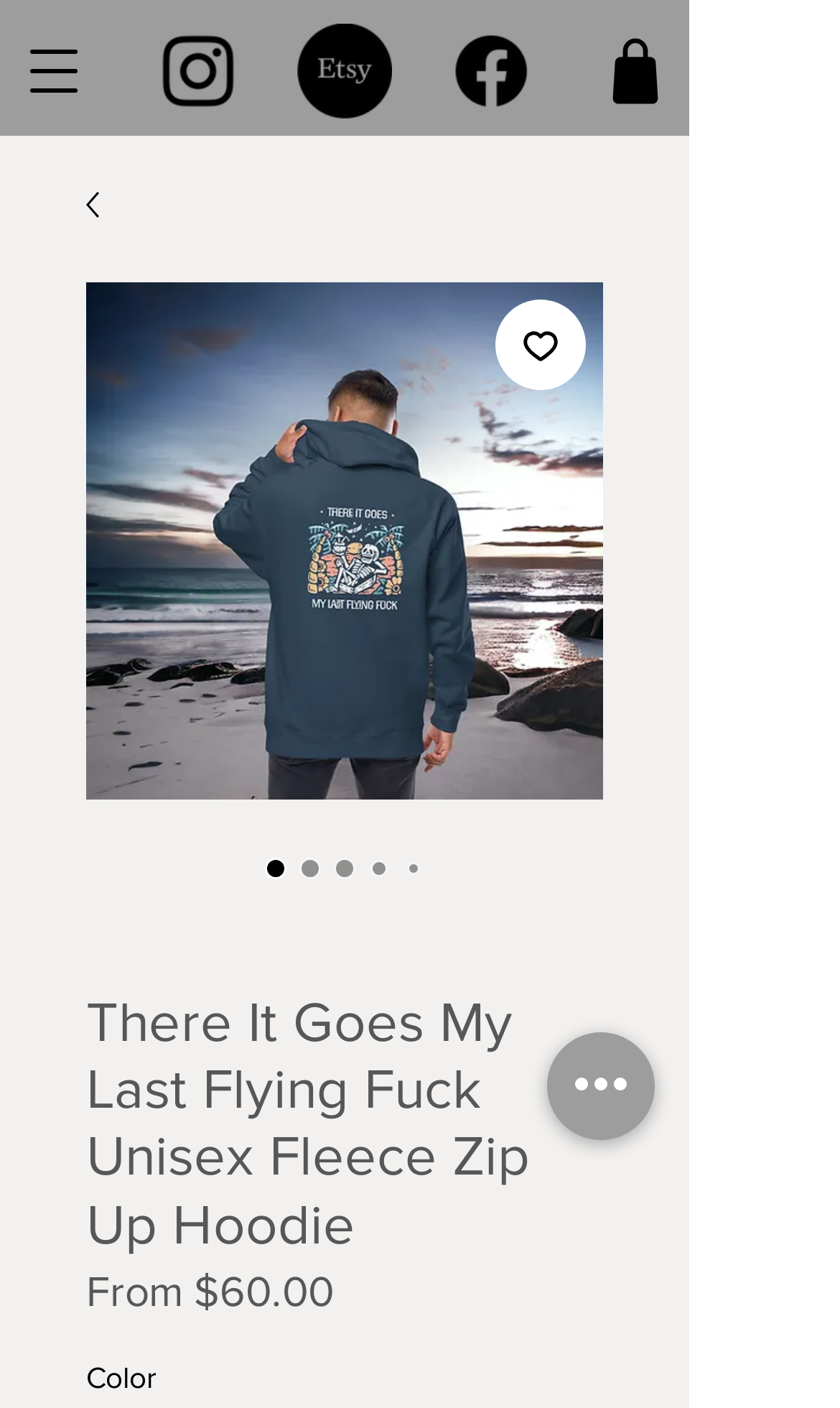Determine the bounding box coordinates for the HTML element mentioned in the following description: "aria-label="Quick actions"". The coordinates should be a list of four floats ranging from 0 to 1, represented as [left, top, right, bottom].

[0.651, 0.733, 0.779, 0.81]